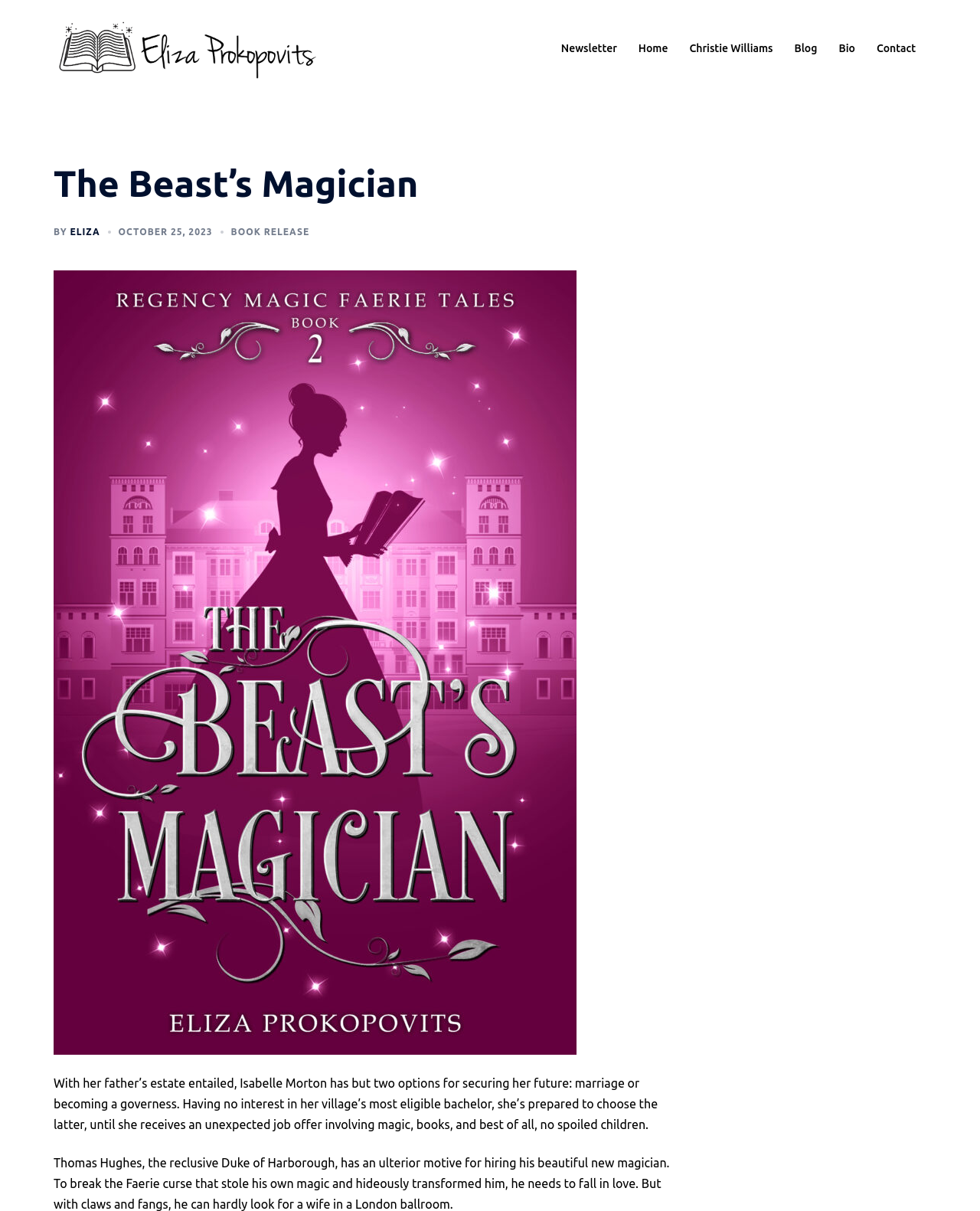How many links are in the top navigation bar?
Please give a detailed answer to the question using the information shown in the image.

The webpage has links 'Newsletter', 'Home', 'Christie Williams', 'Blog', and 'Bio' in the top navigation bar, which totals 5 links.